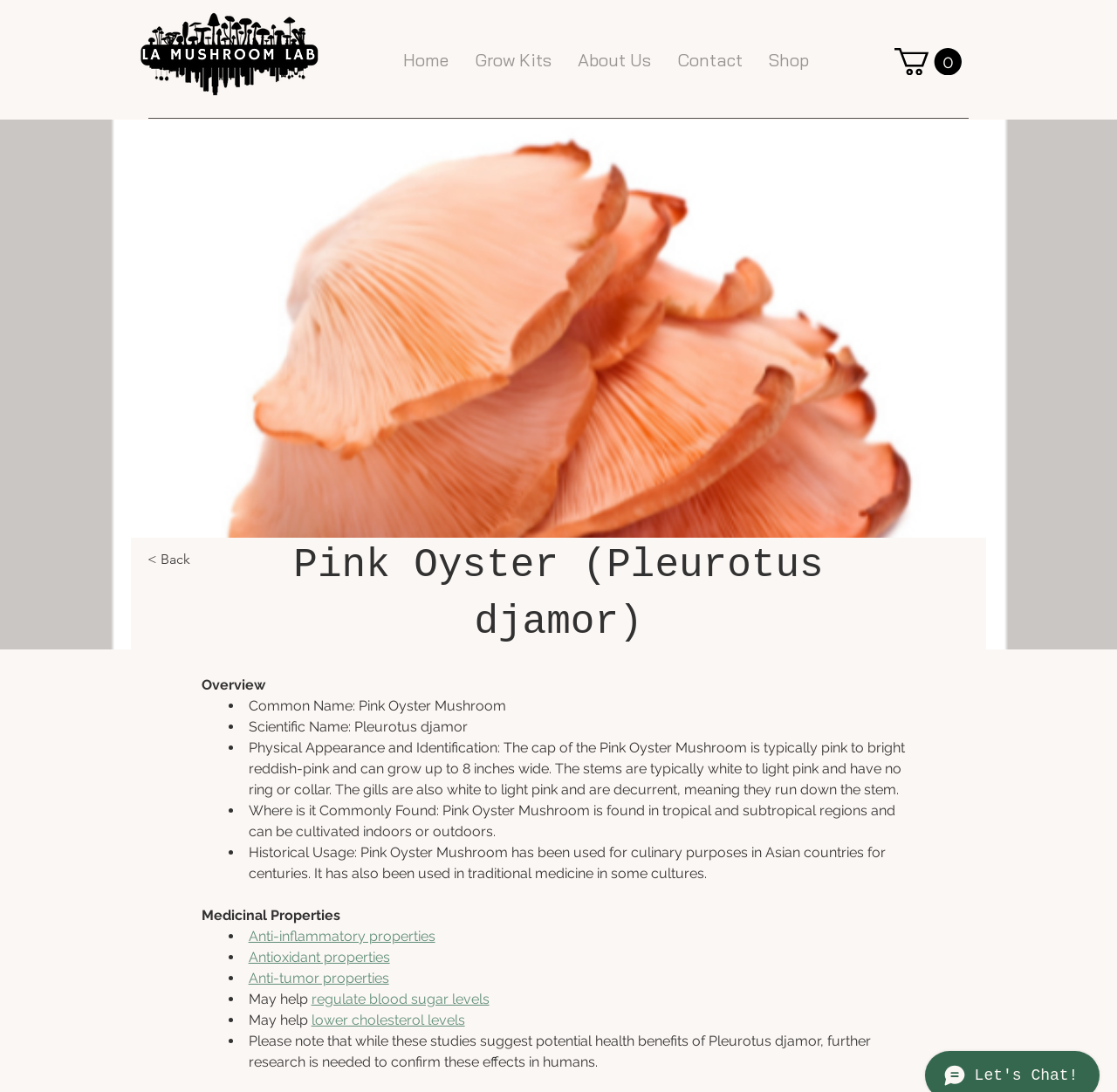Can you find the bounding box coordinates for the UI element given this description: "About Us"? Provide the coordinates as four float numbers between 0 and 1: [left, top, right, bottom].

[0.505, 0.044, 0.594, 0.066]